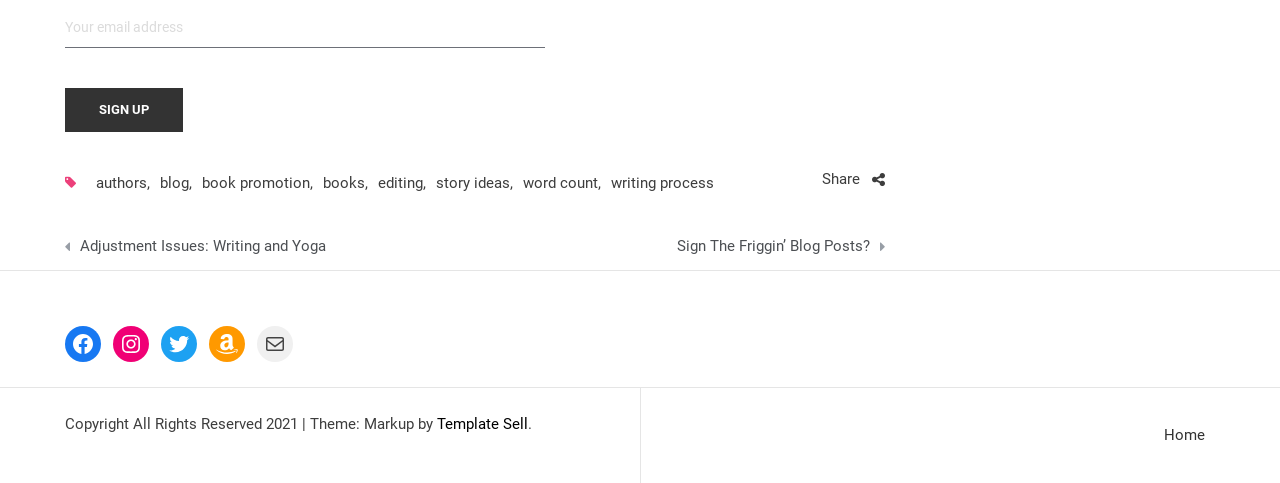Please locate the bounding box coordinates of the element that should be clicked to complete the given instruction: "Share".

[0.642, 0.352, 0.672, 0.39]